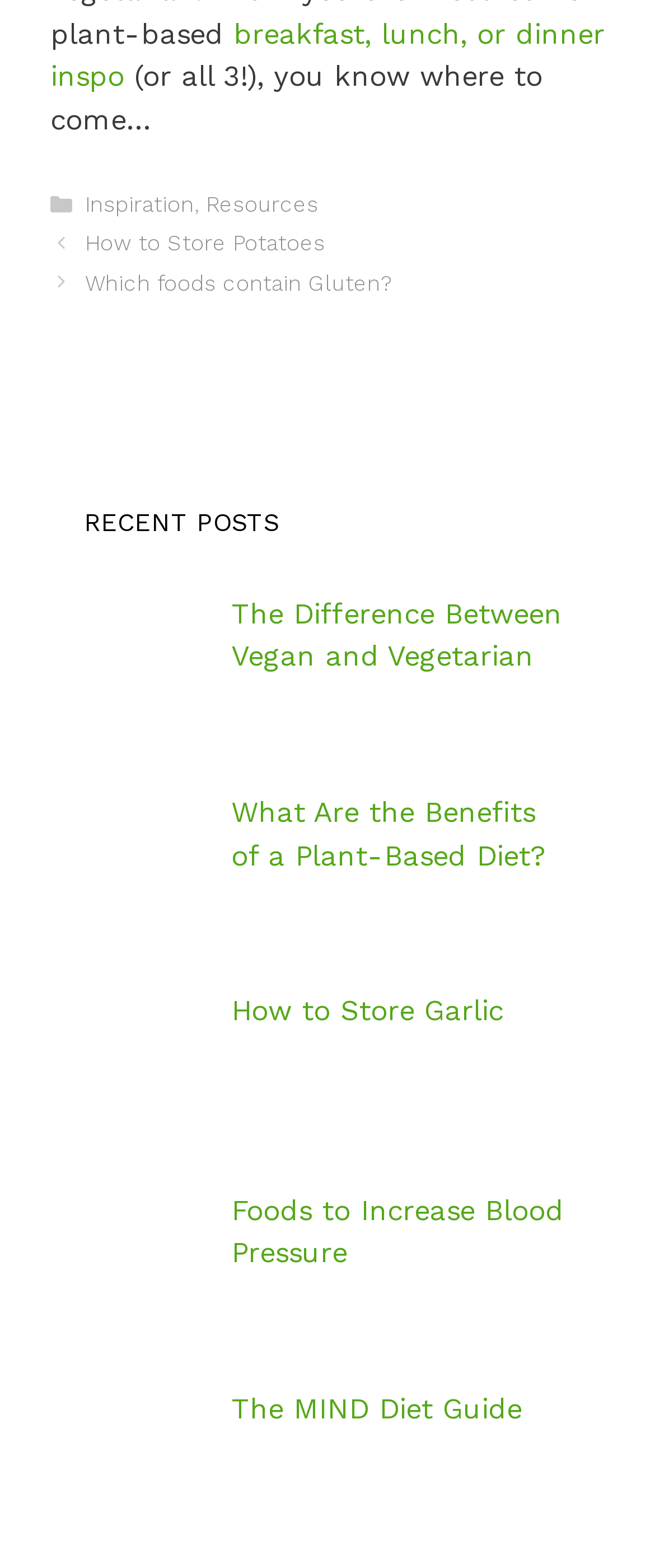Provide a brief response using a word or short phrase to this question:
What is the topic of the fourth recent post?

Foods to Increase Blood Pressure